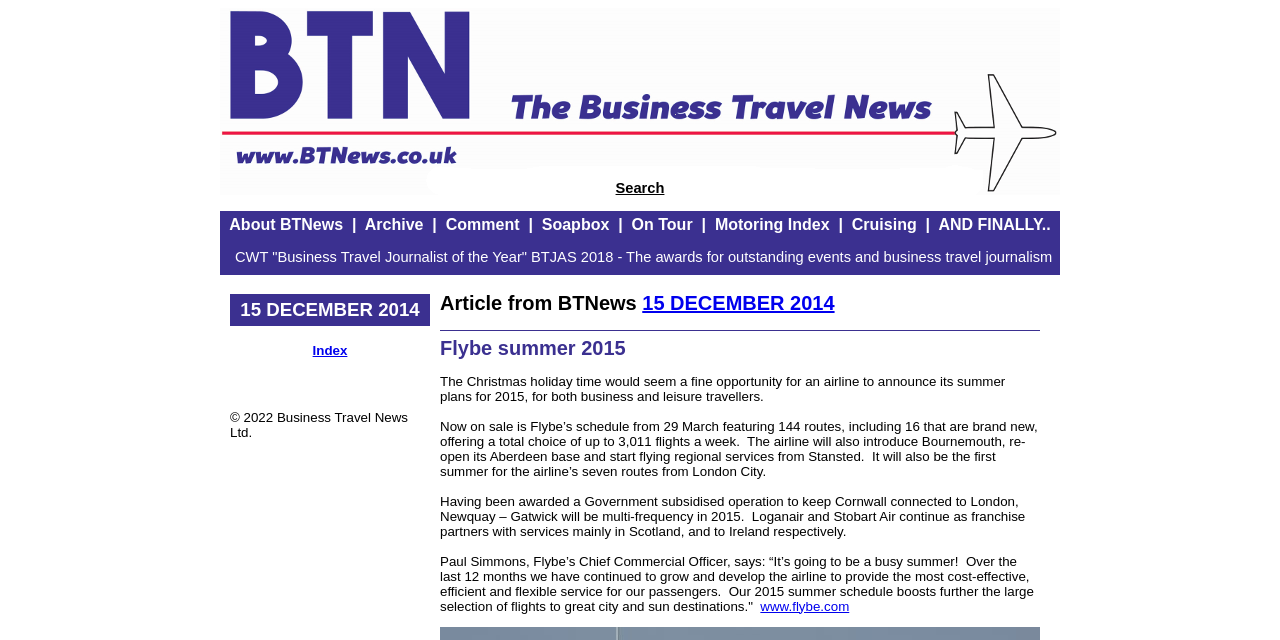Please identify the bounding box coordinates for the region that you need to click to follow this instruction: "Search on the website".

[0.481, 0.281, 0.519, 0.306]